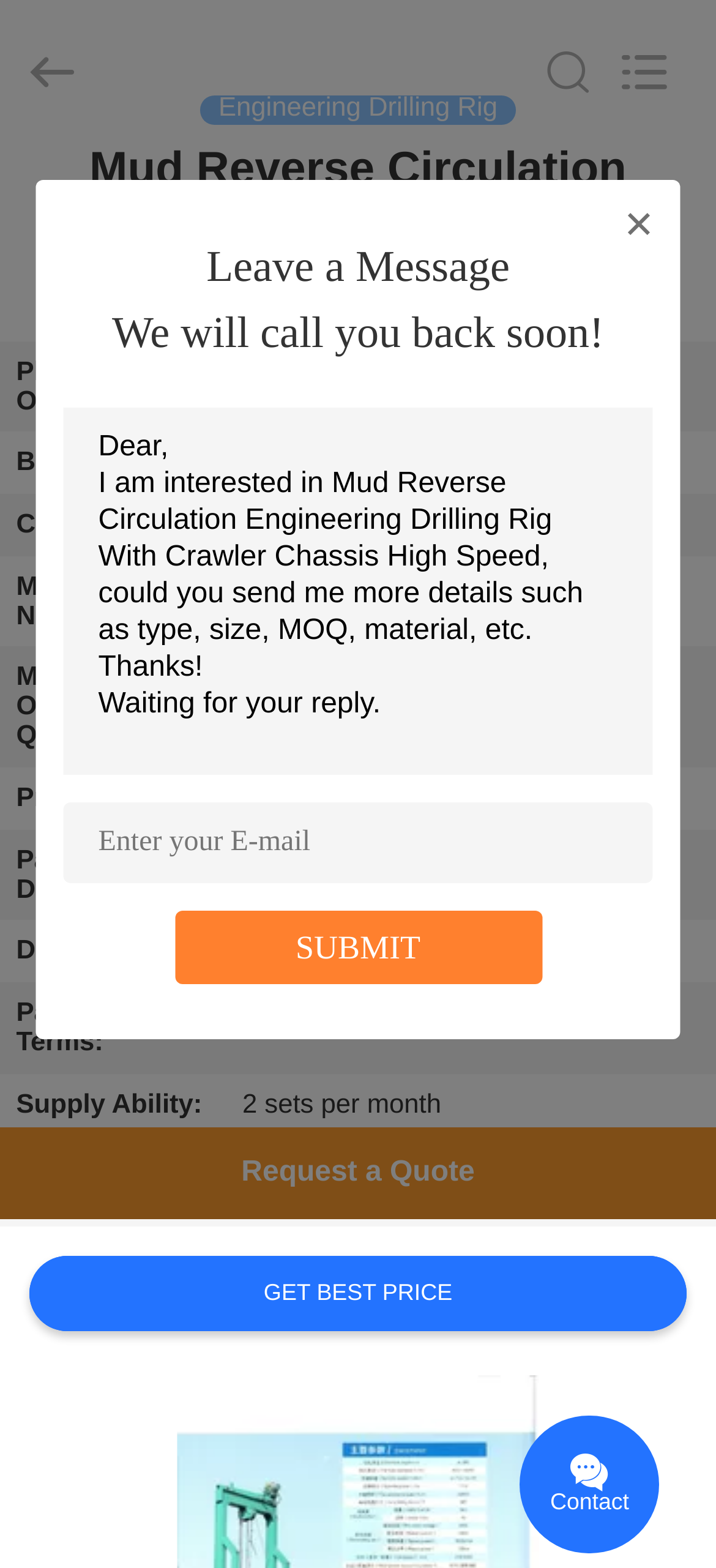Please determine the bounding box coordinates of the element to click in order to execute the following instruction: "Get the best price". The coordinates should be four float numbers between 0 and 1, specified as [left, top, right, bottom].

[0.04, 0.8, 0.96, 0.849]